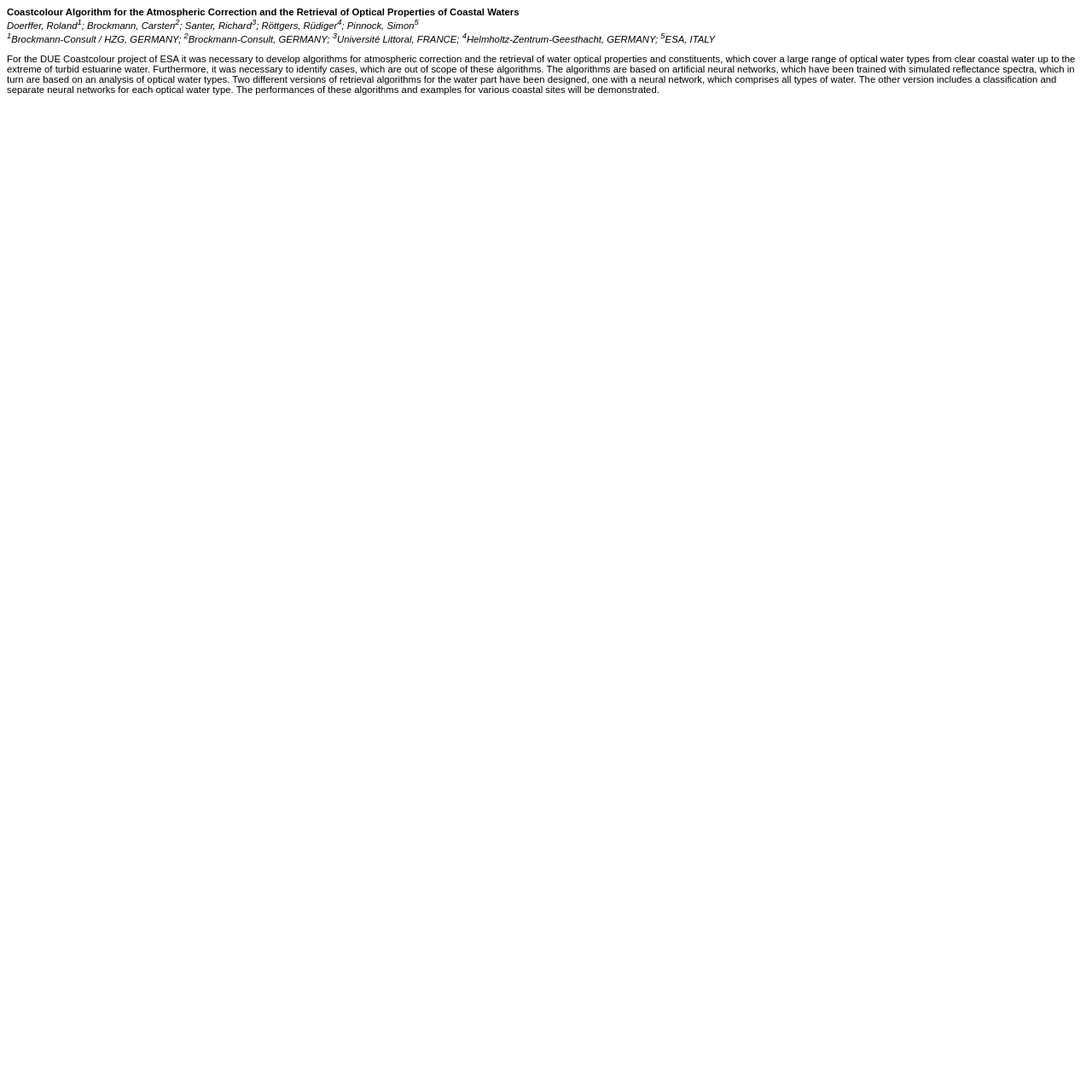Who is the first author mentioned?
Please provide a single word or phrase answer based on the image.

Doerffer, Roland